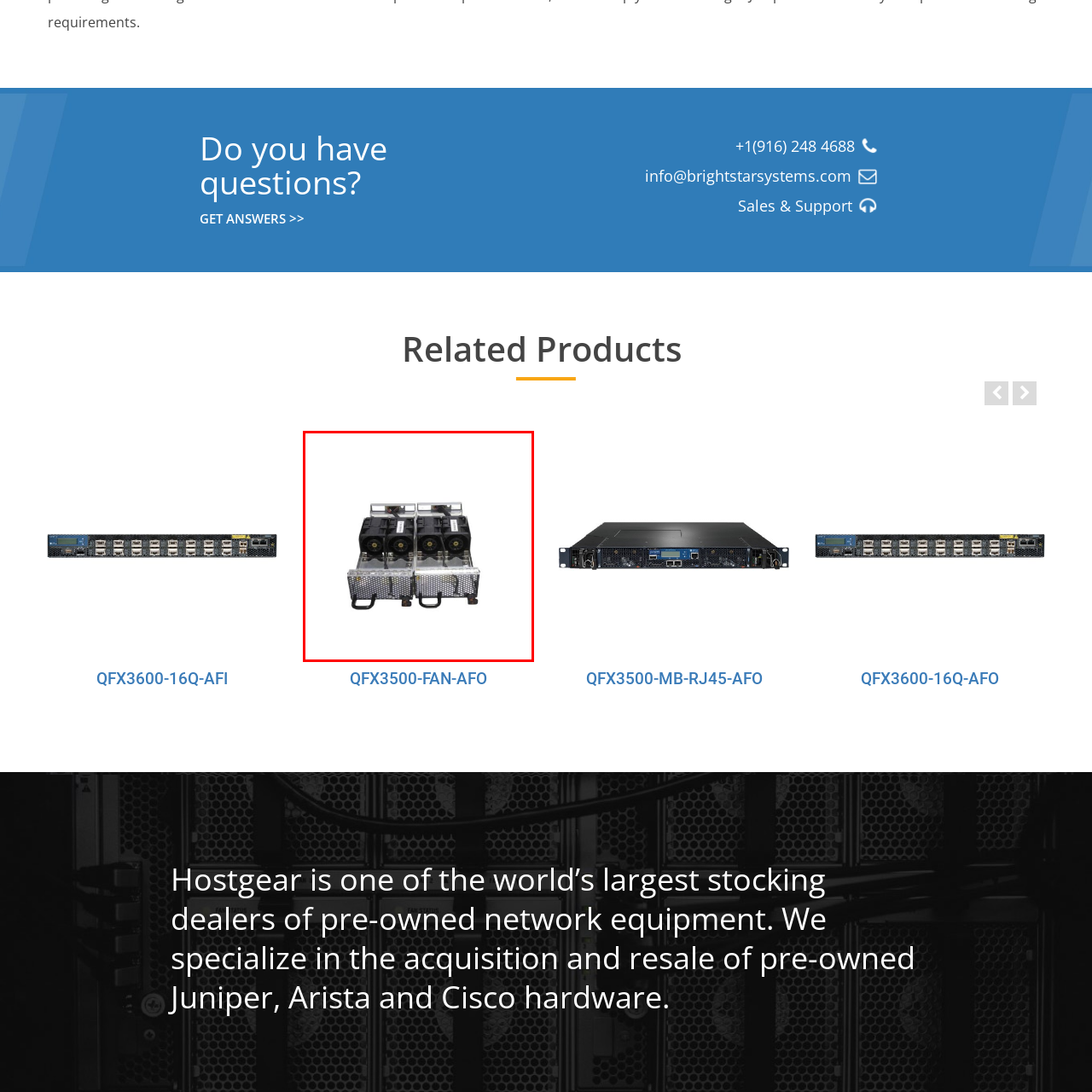Inspect the area enclosed by the red box and reply to the question using only one word or a short phrase: 
Where can users find additional details about the product?

Company's webpage